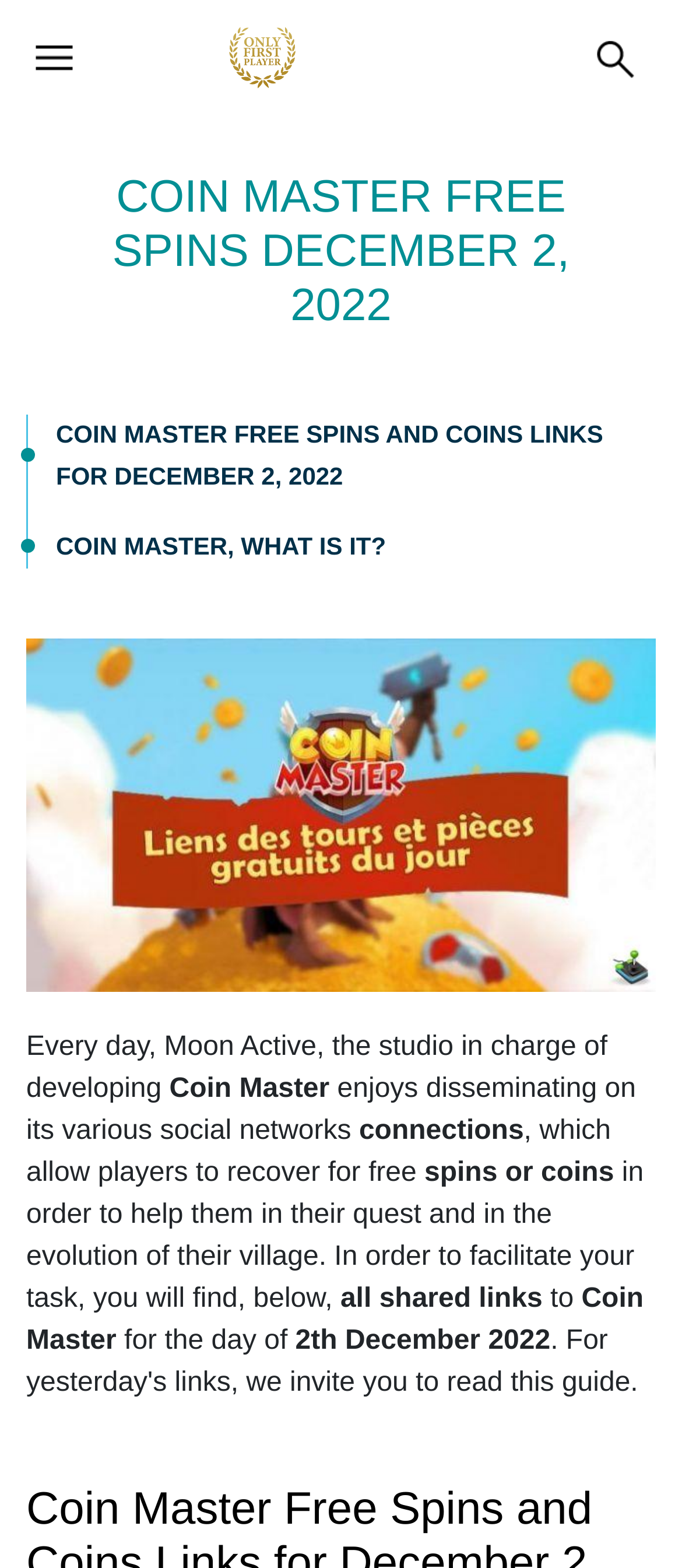What is shared on Coin Master's social networks?
Based on the image, answer the question with a single word or brief phrase.

Free spins and coins links